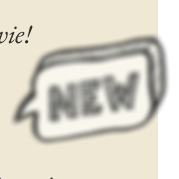With reference to the image, please provide a detailed answer to the following question: What is the purpose of the visual?

The image features a stylized graphic representing the word 'NEW' enclosed in a speech bubble, which suggests that the visual is likely used to highlight a new product or offering, capturing attention with its playful design.